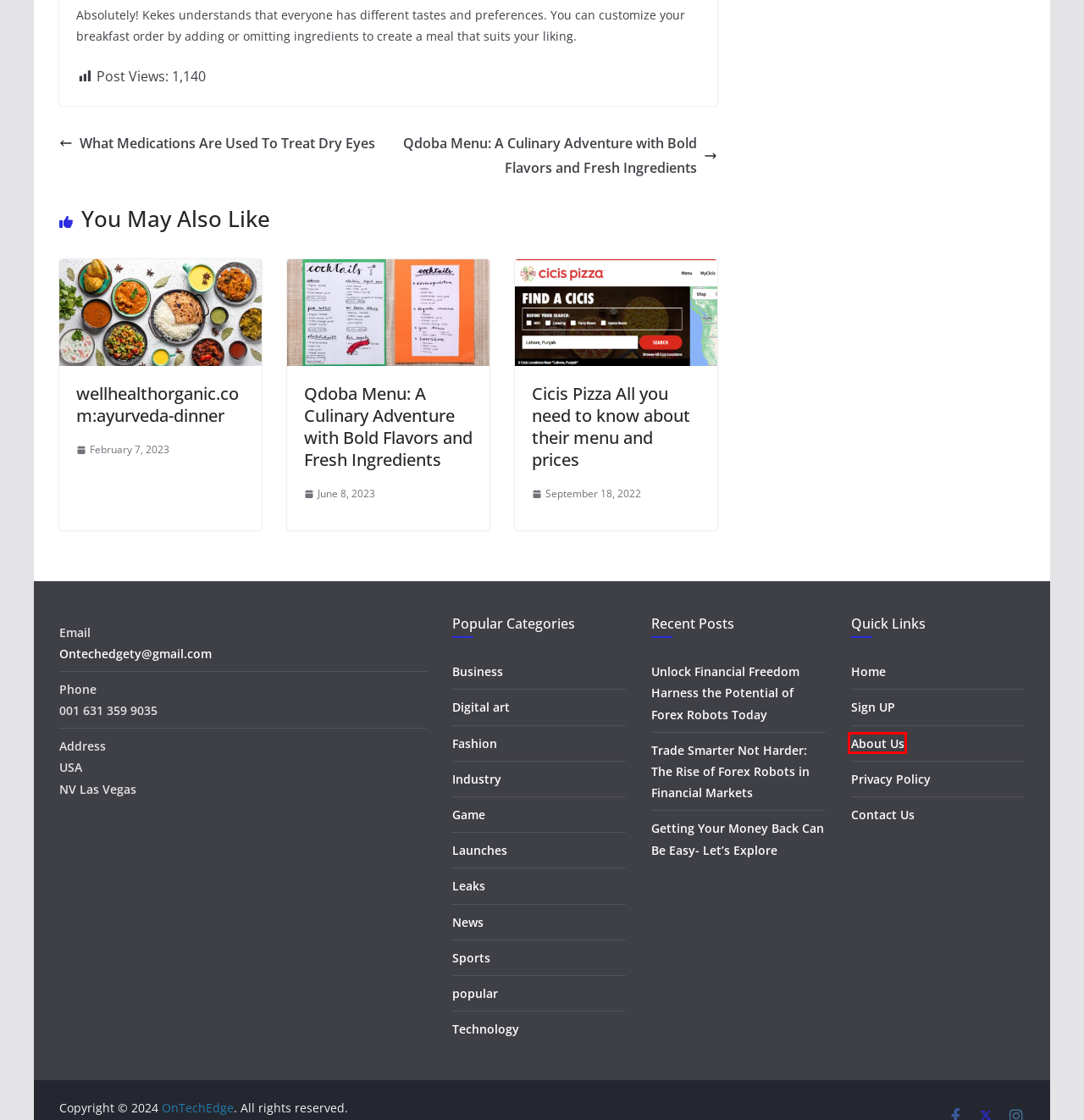Look at the screenshot of a webpage where a red bounding box surrounds a UI element. Your task is to select the best-matching webpage description for the new webpage after you click the element within the bounding box. The available options are:
A. wellhealthorganic.com:ayurveda-dinner - OnTechEdge
B. Qdoba Menu: A Culinary Adventure with Bold Flavors and Fresh Ingredients - OnTechEdge
C. About Us - OnTechEdge
D. Cicis Pizza All you need to know about their menu and prices - OnTechEdge
E. Contact Us - OnTechEdge
F. Privacy Policy - OnTechEdge
G. What Medications Are Used To Treat Dry Eyes - OnTechEdge
H. Log In ‹ OnTechEdge — WordPress

C